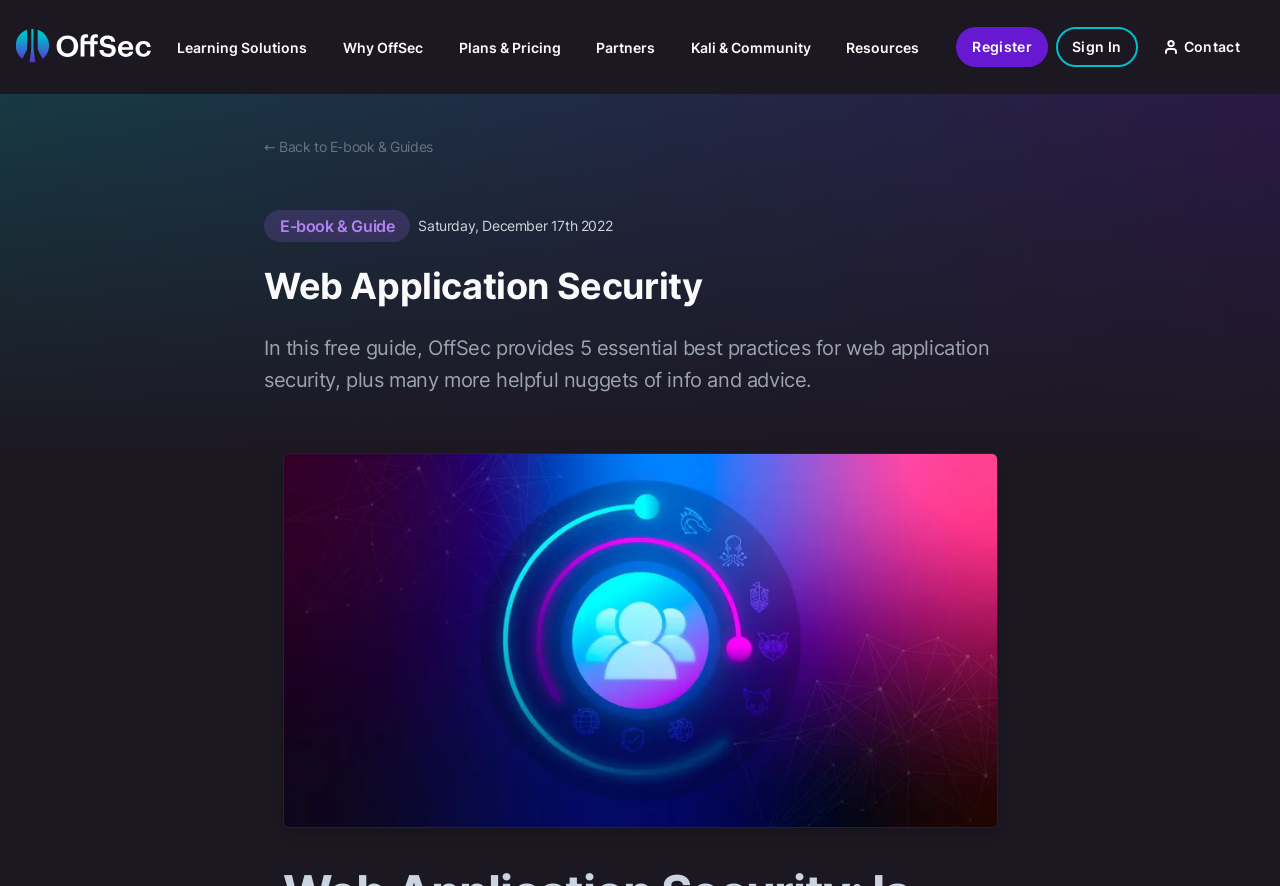Determine the bounding box coordinates for the UI element matching this description: "Pricing Plans & Pricing".

[0.344, 0.014, 0.452, 0.093]